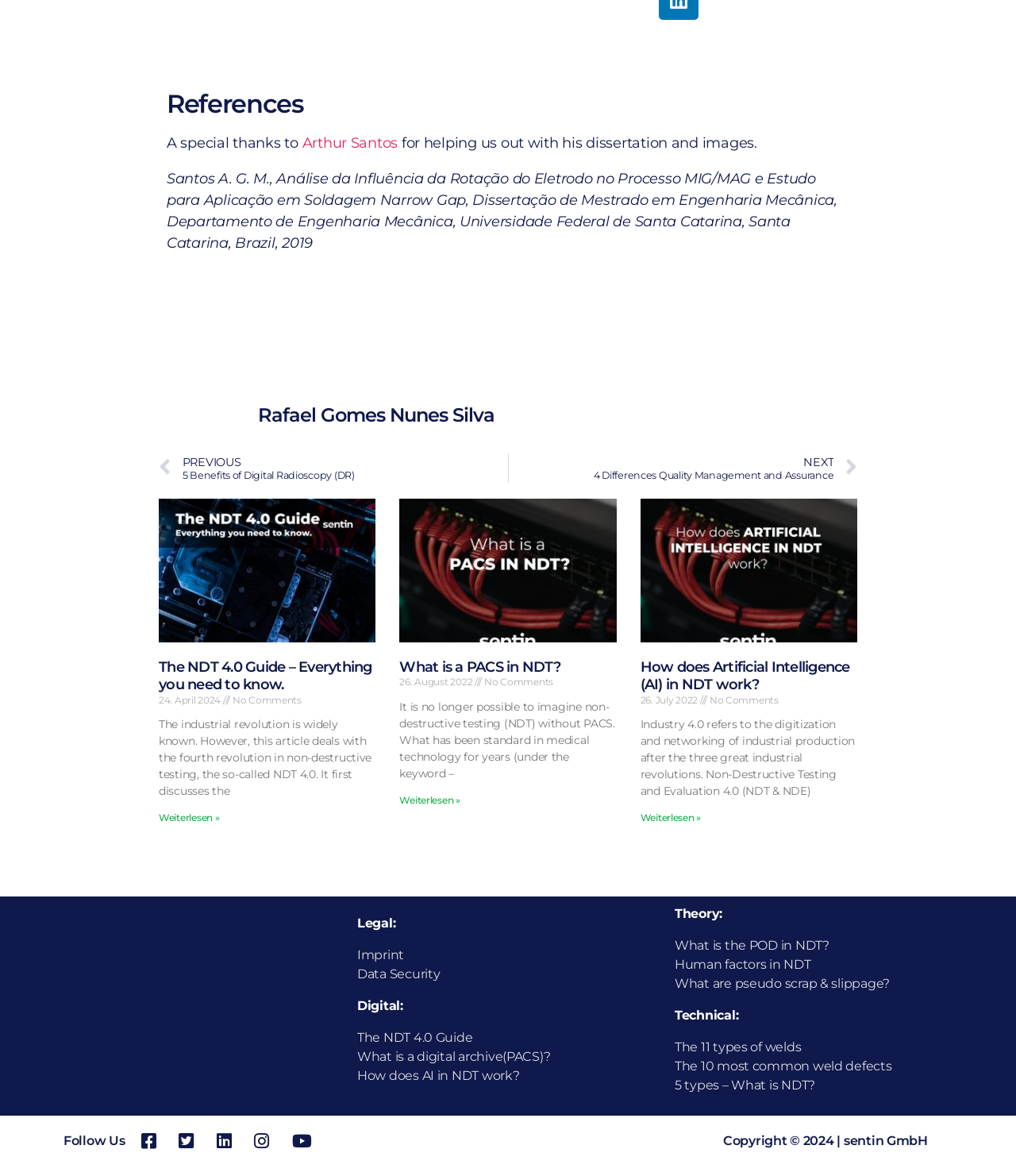How many social media links are there?
Please give a detailed and elaborate explanation in response to the question.

There are five social media links which can be found by looking at the links with empty text content and icons, they are children elements of the 'Follow Us' section.